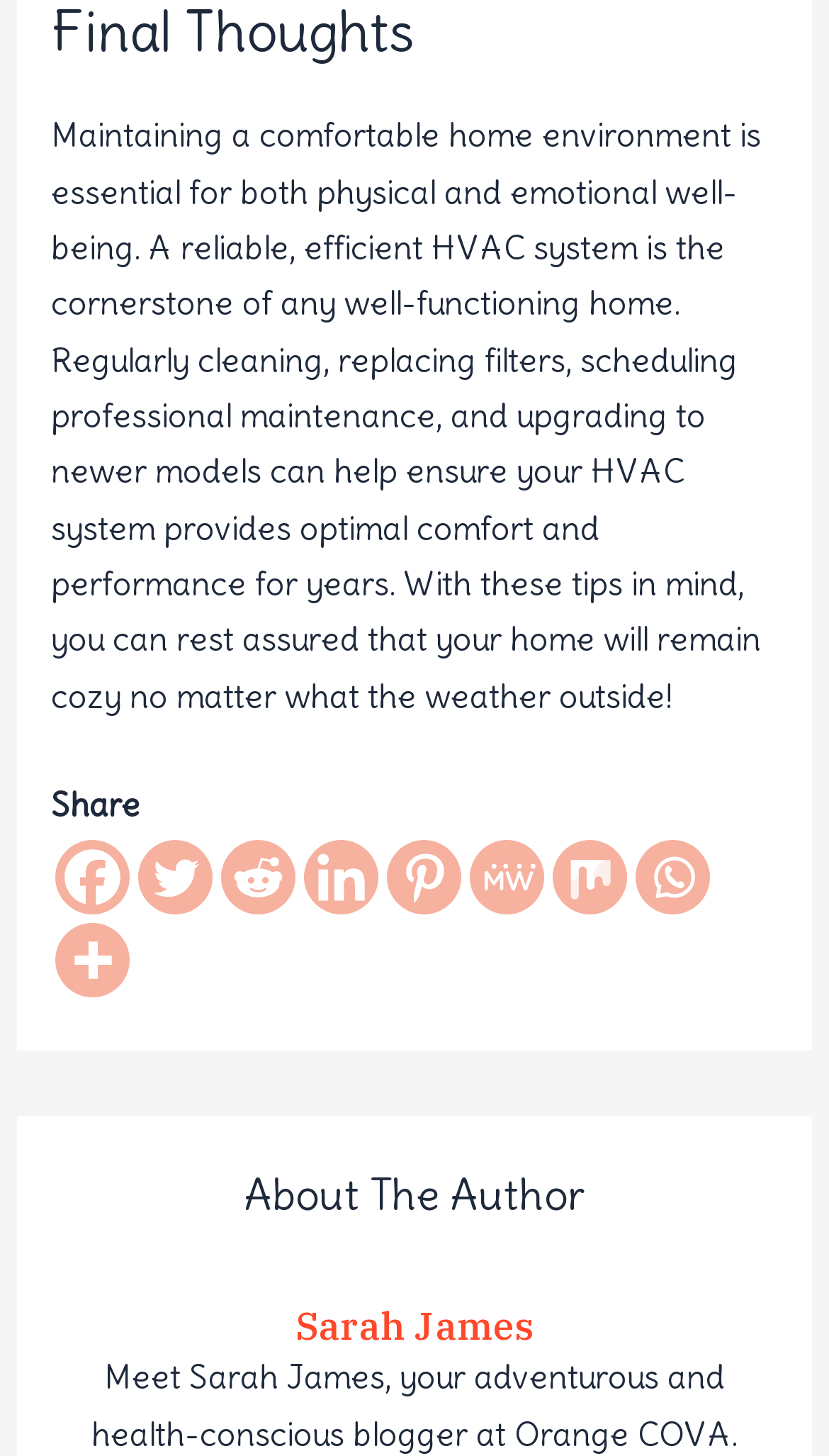Please specify the bounding box coordinates of the area that should be clicked to accomplish the following instruction: "Visit Sarah James' profile". The coordinates should consist of four float numbers between 0 and 1, i.e., [left, top, right, bottom].

[0.101, 0.895, 0.899, 0.928]